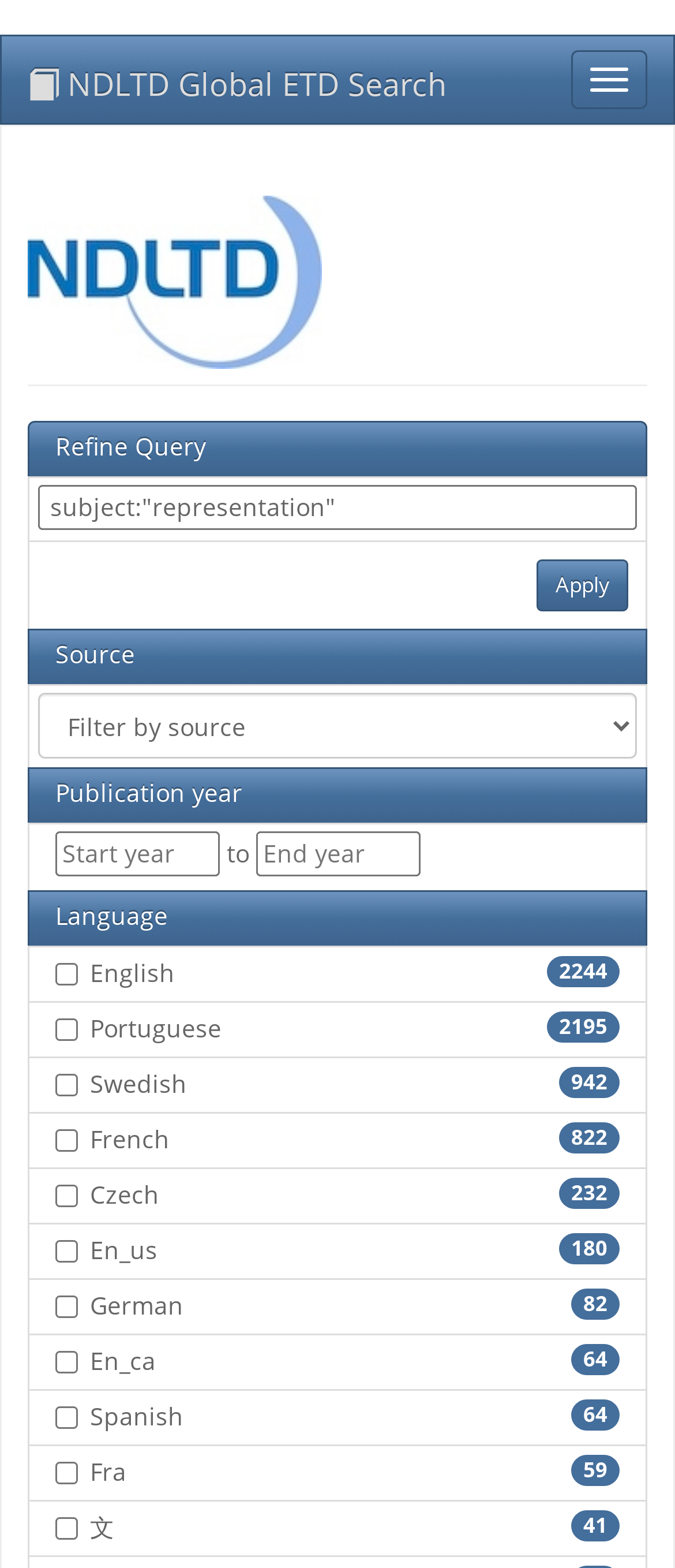How many language options are available in the language filter?
Using the image as a reference, deliver a detailed and thorough answer to the question.

The language filter is a checkbox list with 12 language options, including English, Portuguese, Swedish, French, Czech, En_us, German, En_ca, Spanish, Fra, and 文.